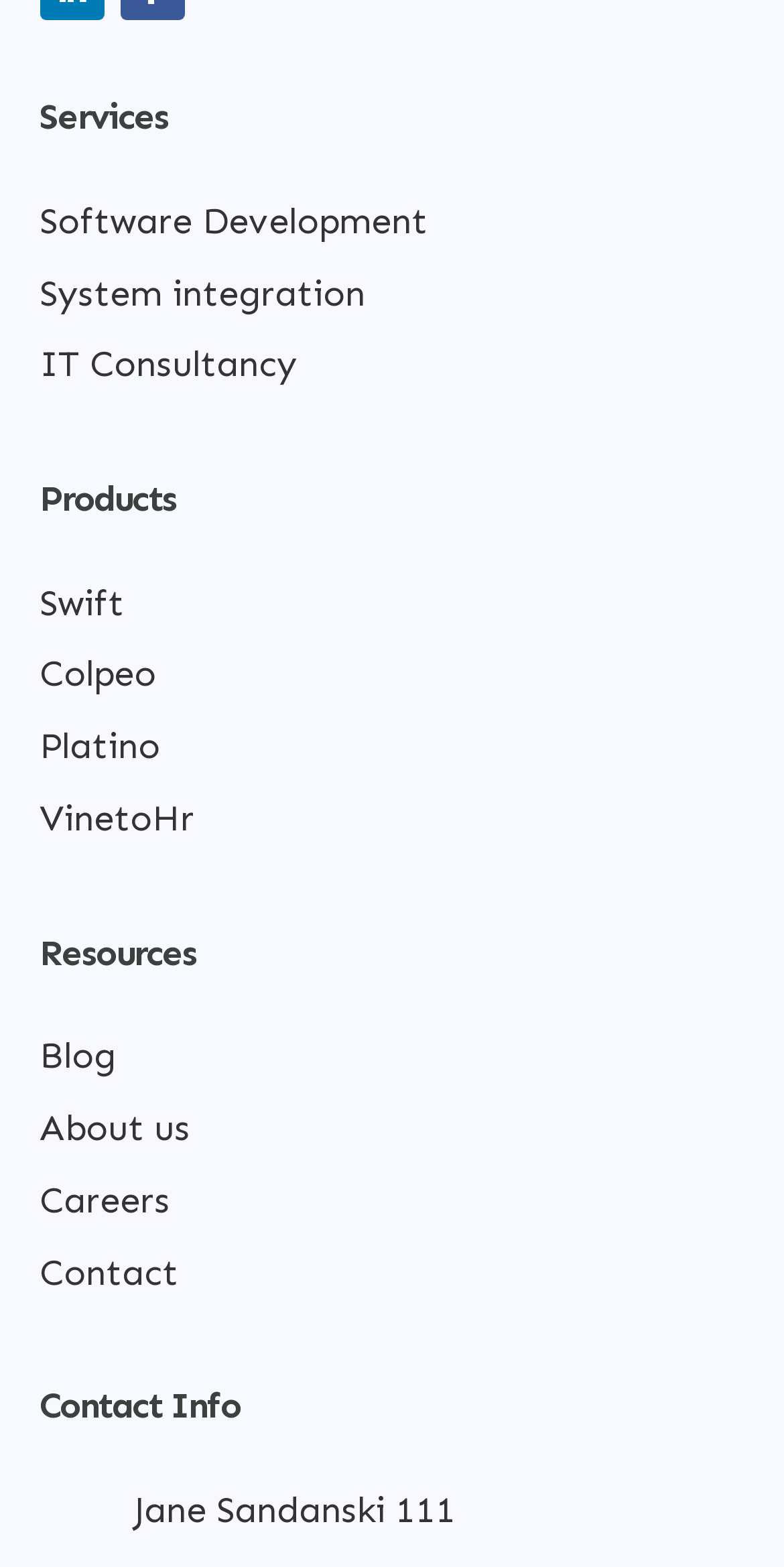How many products are listed?
Based on the visual, give a brief answer using one word or a short phrase.

4